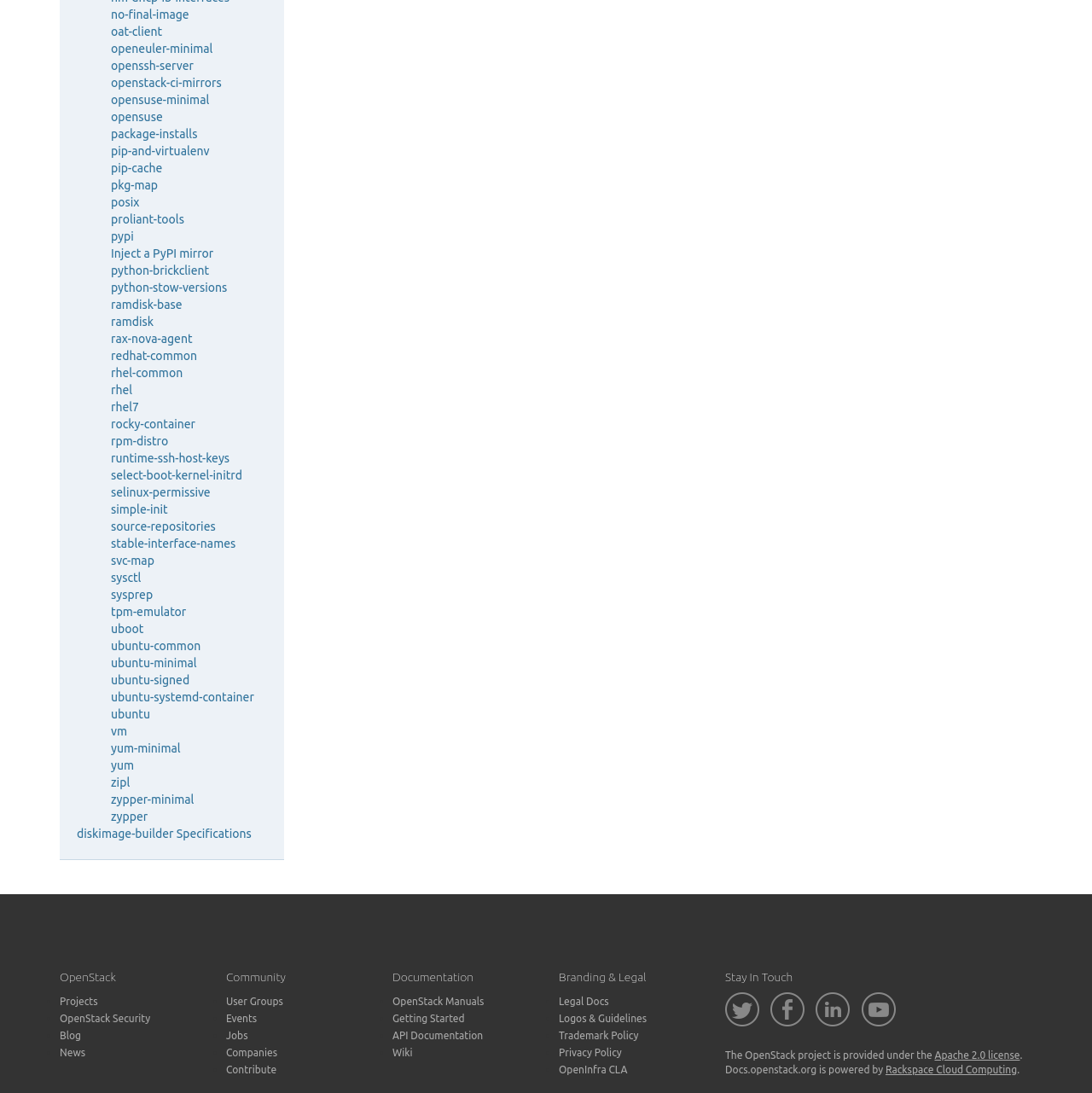What is the last link on the webpage?
Based on the screenshot, provide a one-word or short-phrase response.

zypper